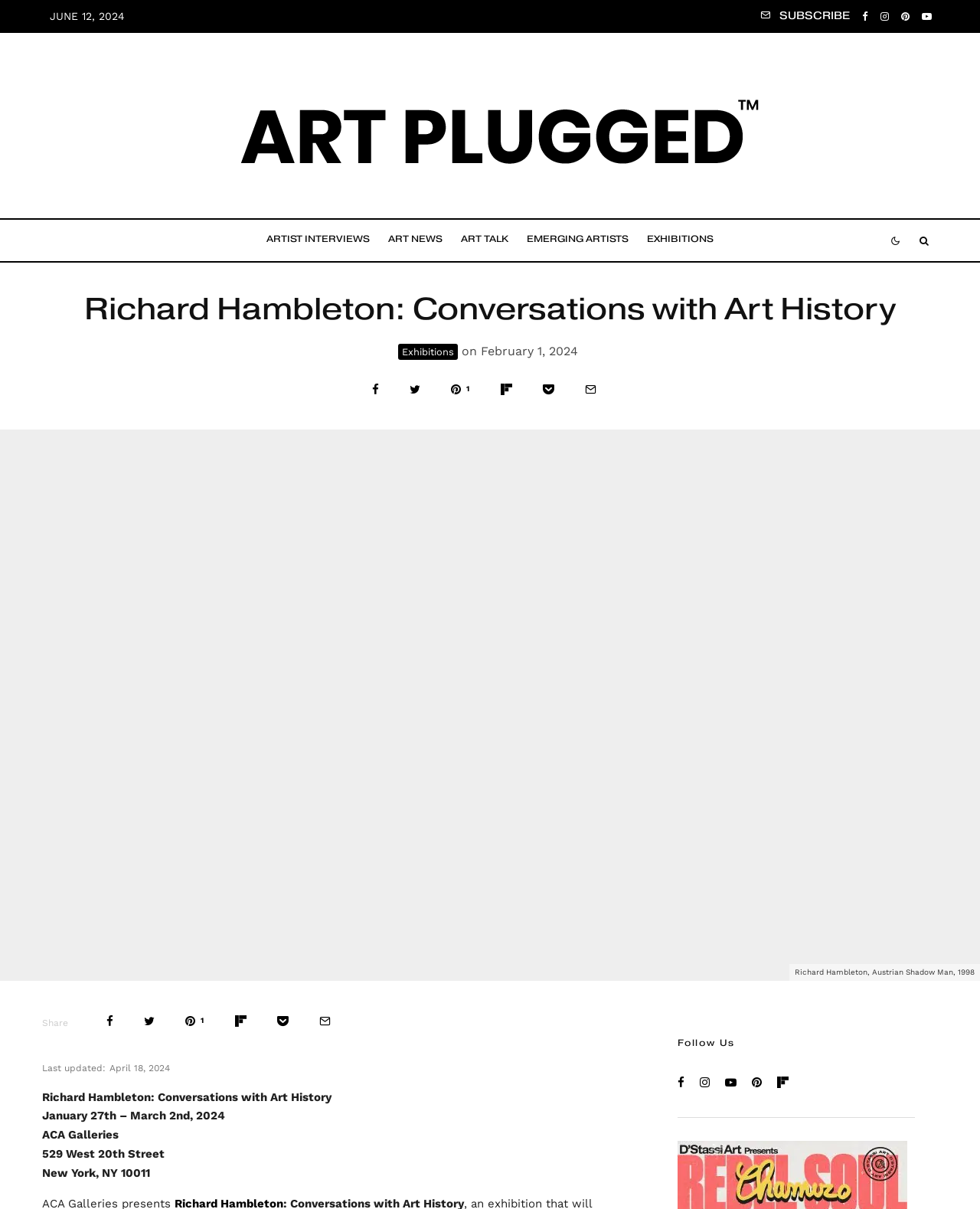Could you find the bounding box coordinates of the clickable area to complete this instruction: "Subscribe to the newsletter"?

[0.77, 0.0, 0.873, 0.027]